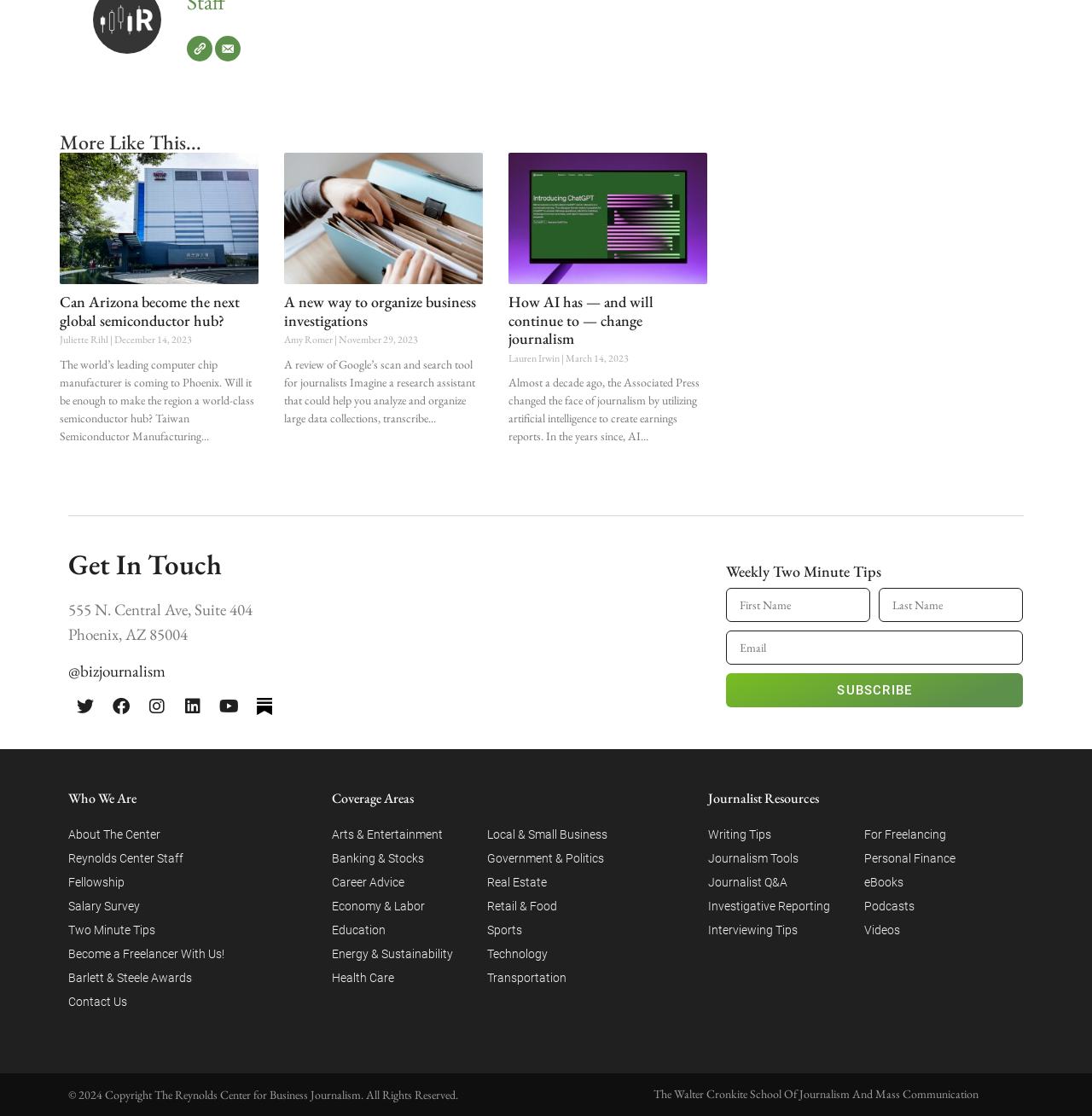Please locate the bounding box coordinates of the element that should be clicked to achieve the given instruction: "Get in touch with the team".

[0.062, 0.49, 0.203, 0.523]